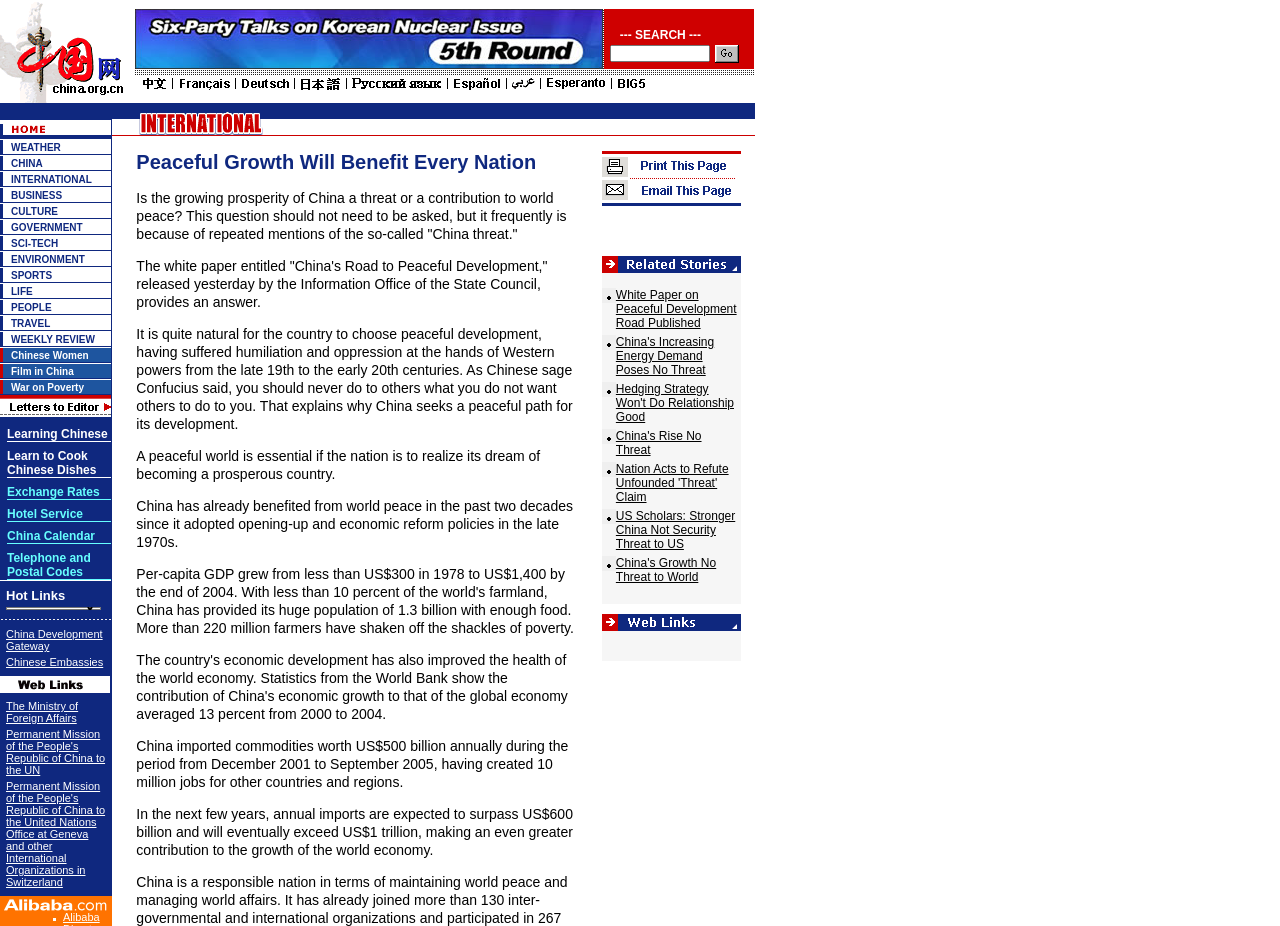Calculate the bounding box coordinates of the UI element given the description: "Telephone and Postal Codes".

[0.005, 0.595, 0.071, 0.625]